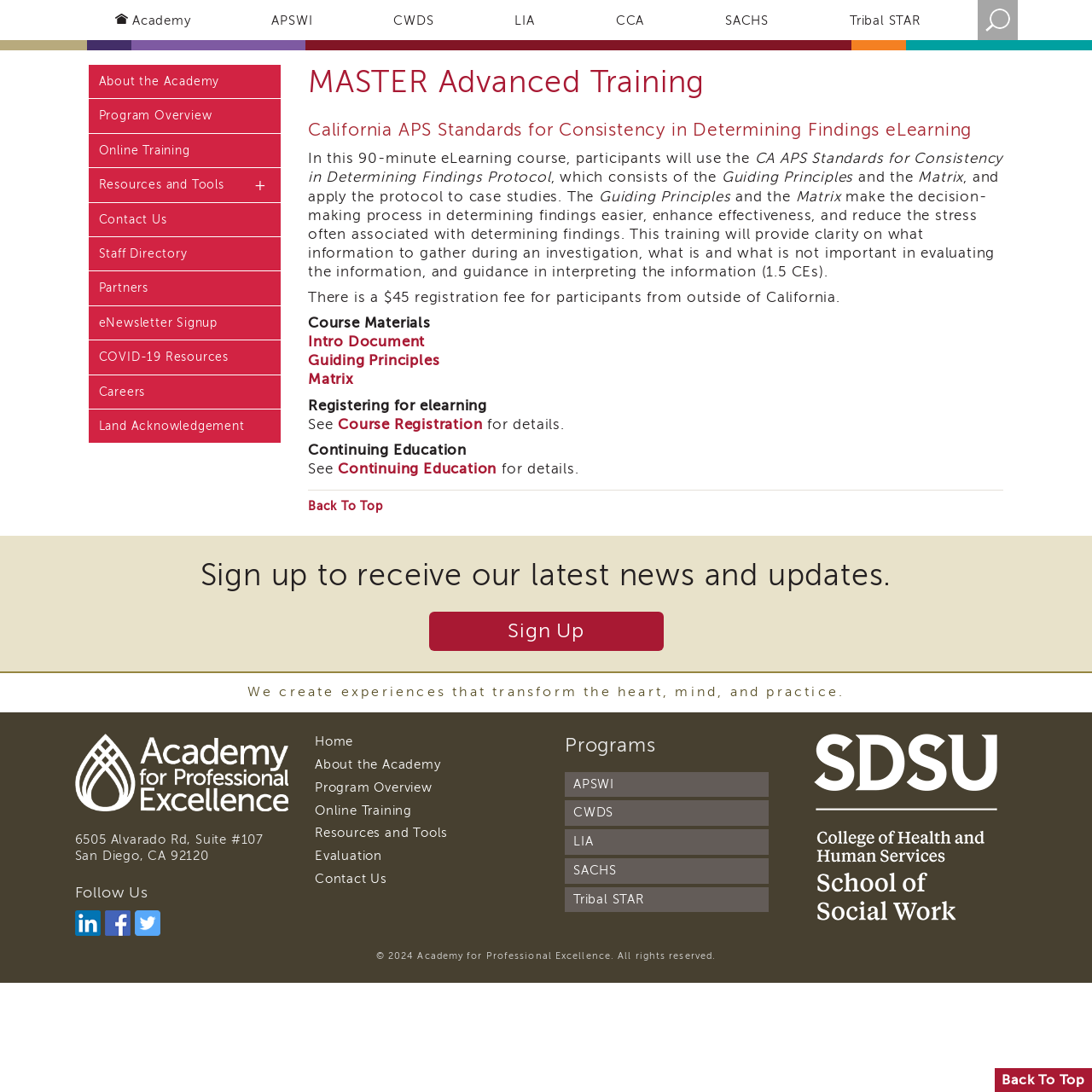What is the purpose of the 'Guiding Principles' and 'Matrix' in the eLearning course?
Please provide a comprehensive answer based on the visual information in the image.

The 'Guiding Principles' and 'Matrix' are mentioned as part of the eLearning course, and they seem to be related to the decision-making process in determining findings. They are likely used to make the decision-making process easier, more effective, and less stressful.